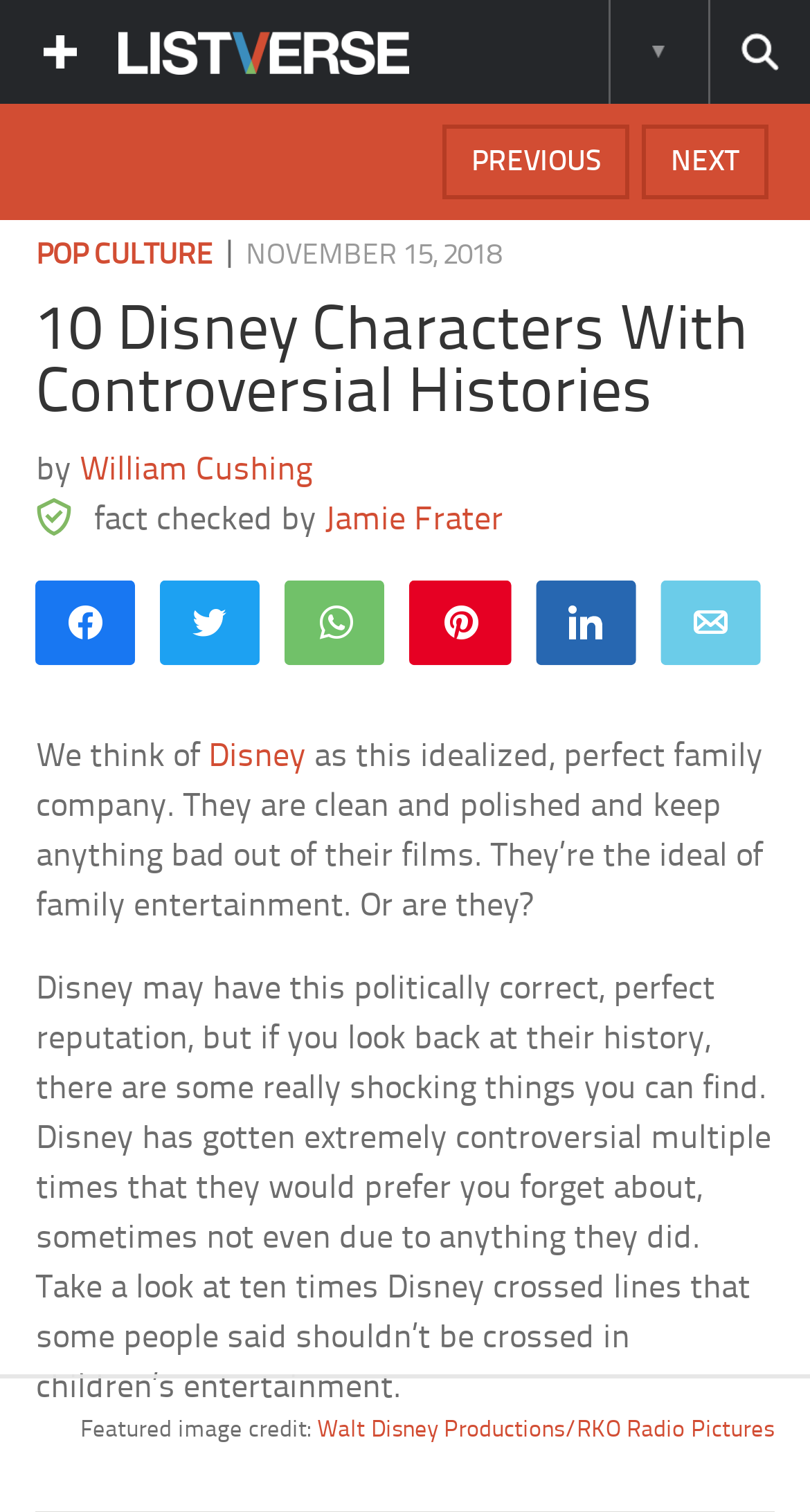Who is the author of the article?
Using the image provided, answer with just one word or phrase.

William Cushing